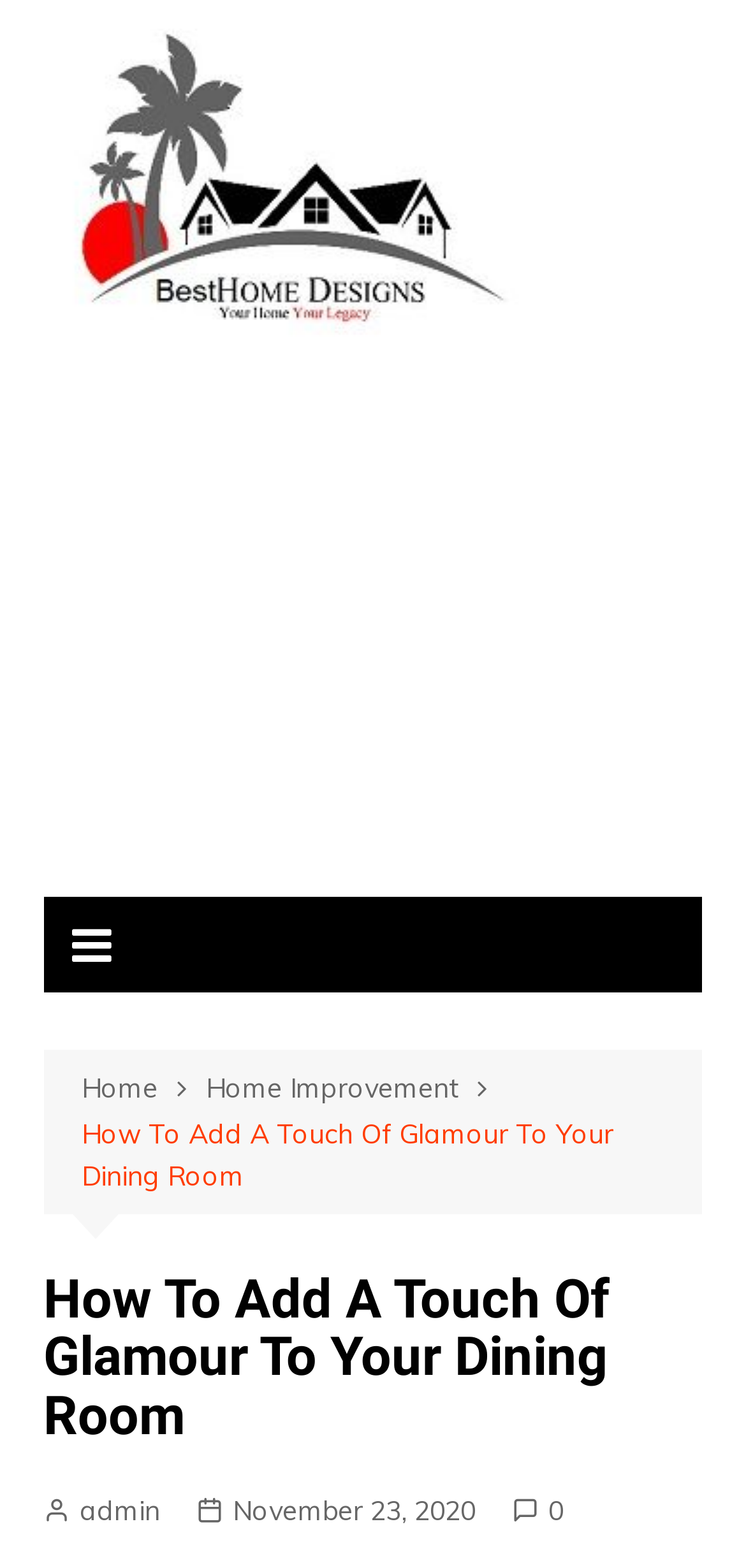Identify and provide the main heading of the webpage.

How To Add A Touch Of Glamour To Your Dining Room